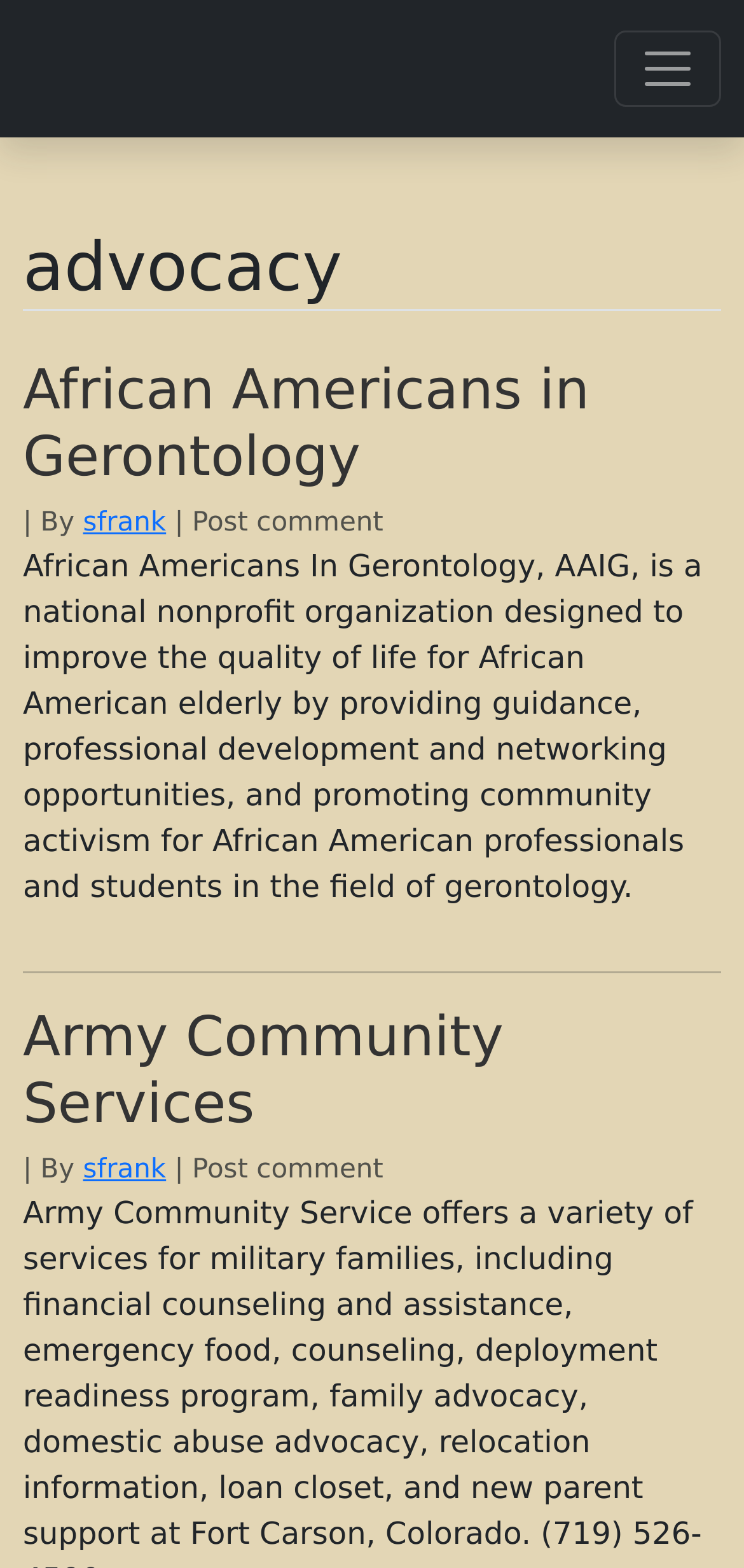What is the theme of the webpage?
Using the details shown in the screenshot, provide a comprehensive answer to the question.

The theme of the webpage can be inferred from the content of the webpage, which discusses advocacy for African American elderly and professionals in the field of gerontology.